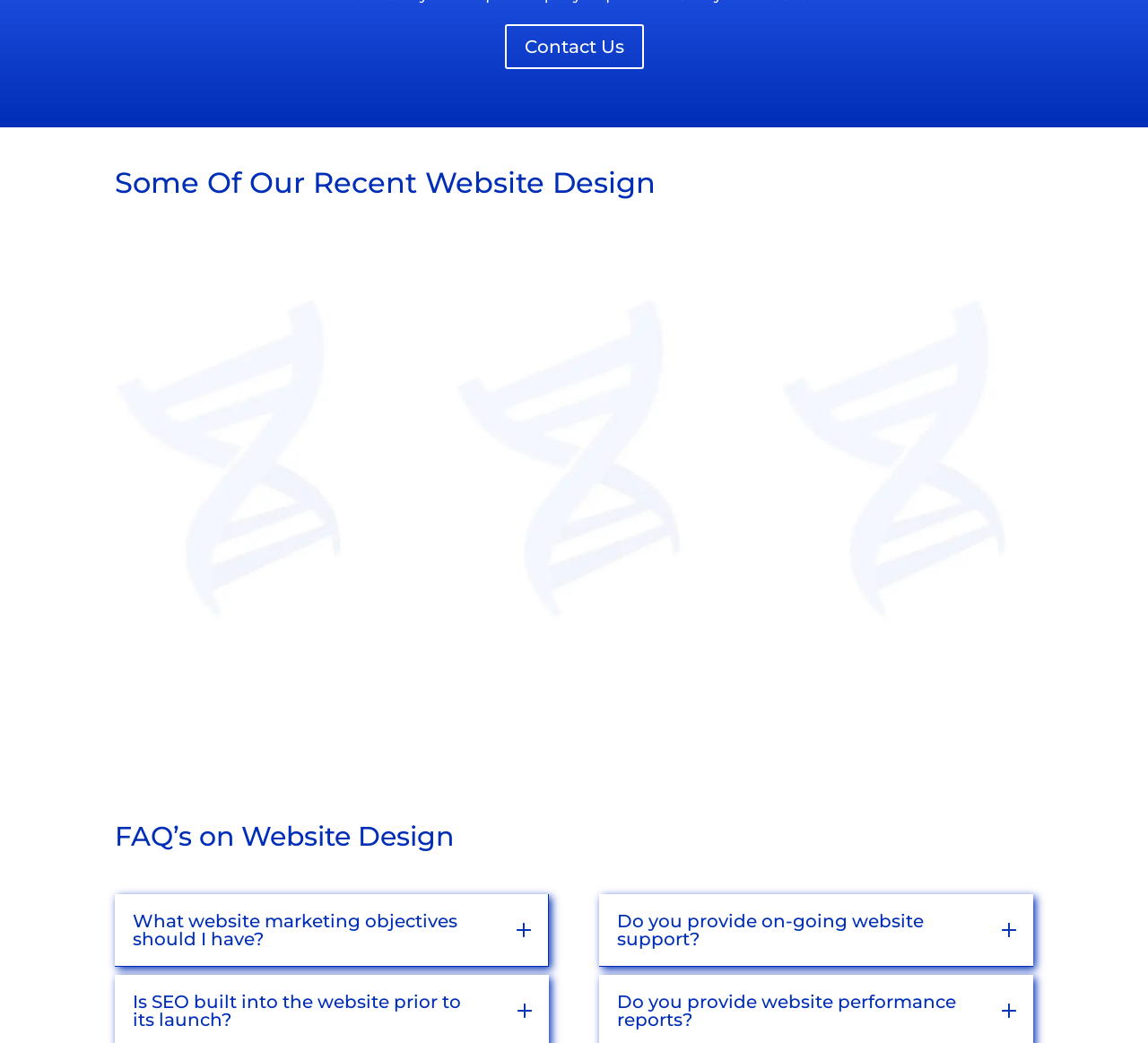What is the topic of the FAQ section?
Based on the image, answer the question with as much detail as possible.

The FAQ section is headed by 'FAQ’s on Website Design' and contains questions related to website design, marketing objectives, SEO, and website support, indicating that the topic of the FAQ section is website design.